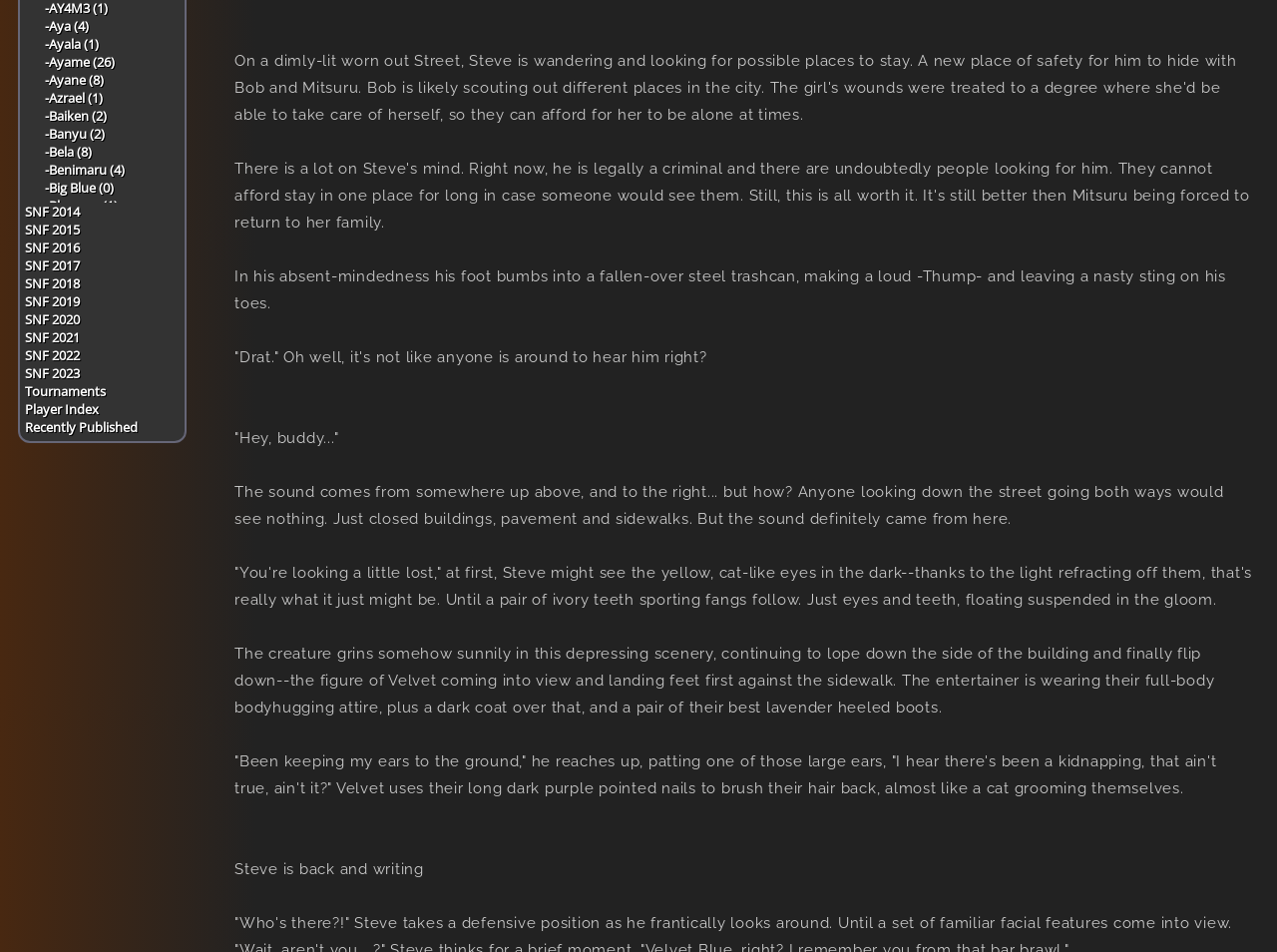For the element described, predict the bounding box coordinates as (top-left x, top-left y, bottom-right x, bottom-right y). All values should be between 0 and 1. Element description: -D. Dash (3)

[0.035, 0.678, 0.088, 0.697]